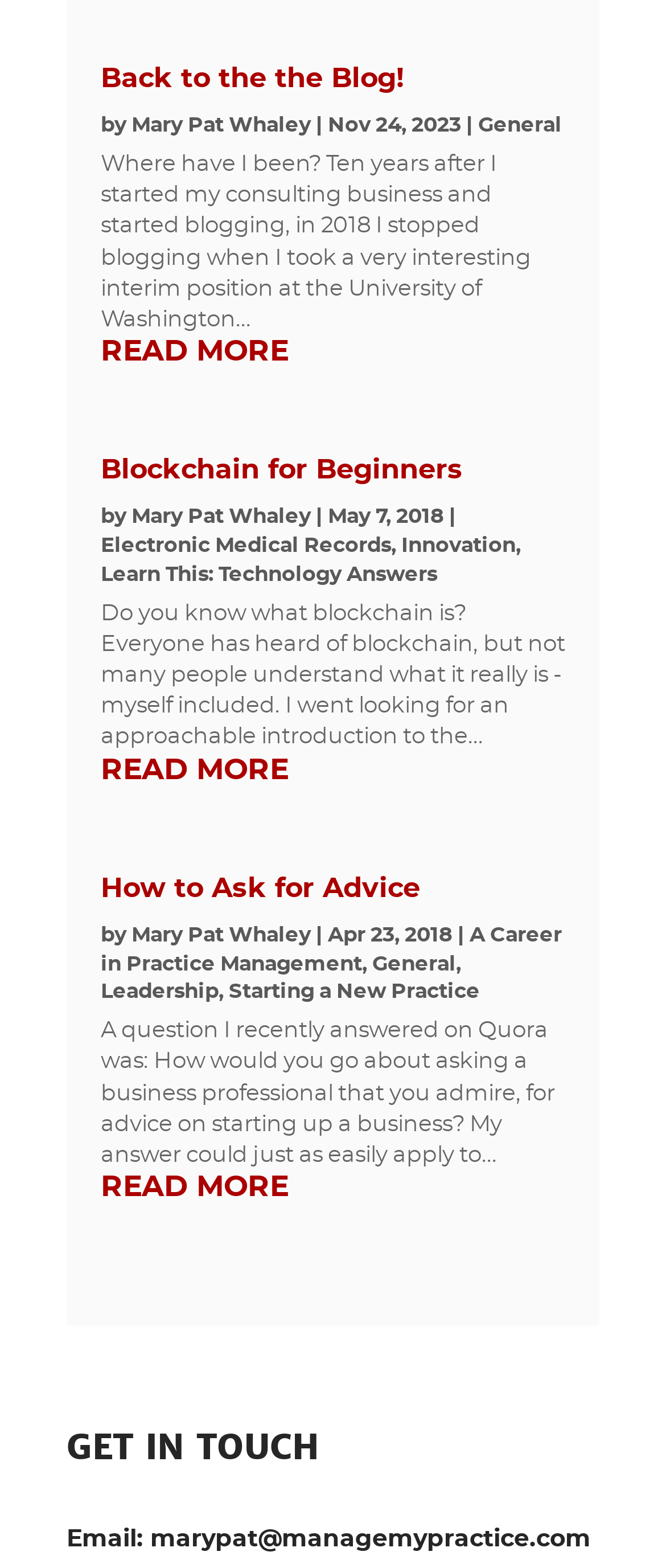Find the bounding box coordinates of the element to click in order to complete this instruction: "read more about how to ask for advice". The bounding box coordinates must be four float numbers between 0 and 1, denoted as [left, top, right, bottom].

[0.151, 0.748, 0.849, 0.767]